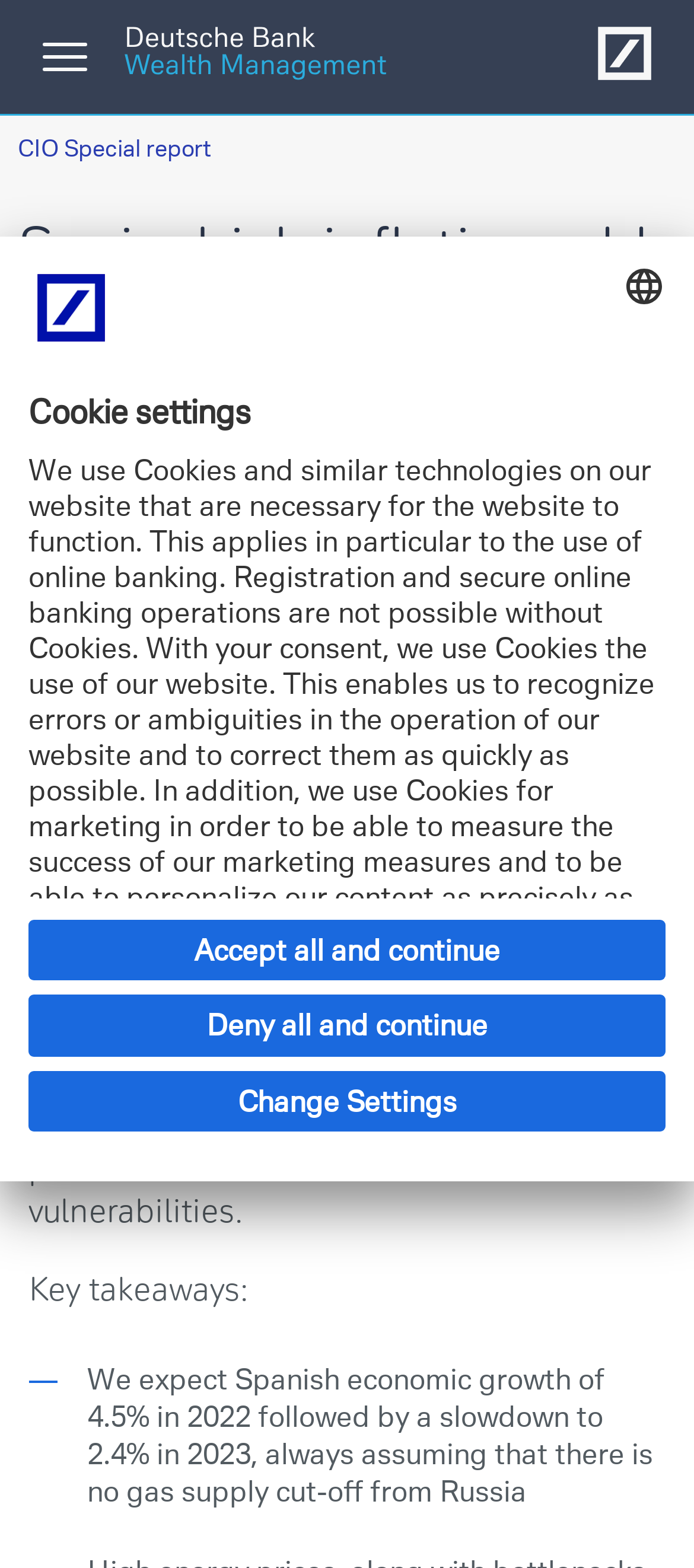Offer a comprehensive description of the webpage’s content and structure.

This webpage is about Deutsche Bank Wealth Management's CIO Special report, focusing on Spain's economic outlook. At the top, there are two logos: a text logo on the left and an image logo on the right. Below the logos, there is a navigation button on the left and a heading that reads "CIO Special report" followed by a subheading "Spain: high inflation adds to old problems". 

On the left side, there is an image related to CIO Spain inflation, taking up about half of the page's height. Above the image, there are two headings: "2 mins read" and "Ready to talk?" with a link to "Ready to talk?".

On the right side, there is a section with a heading that reads "Our new CIO Special discusses our economic outlook for Spain, with a particular focus on fiscal and debt vulnerabilities." followed by a subheading "Key takeaways:". Below this section, there is a paragraph of text discussing the expected economic growth of Spain.

Below the image, there is a section with a heading that reads "Rosa Duce, Chief Investment Officer Spain, Deutsche Bank's International Private Bank" followed by a date "Jul. 26, 2022". 

At the bottom of the page, there is a button to "Open Privacy Settings" and a dialog box for "Cookie settings" with a heading and a long paragraph of text explaining the use of cookies on the website. The dialog box also contains several buttons, including "Select language", "More Information", "Deny all and continue", and "Accept all and continue".